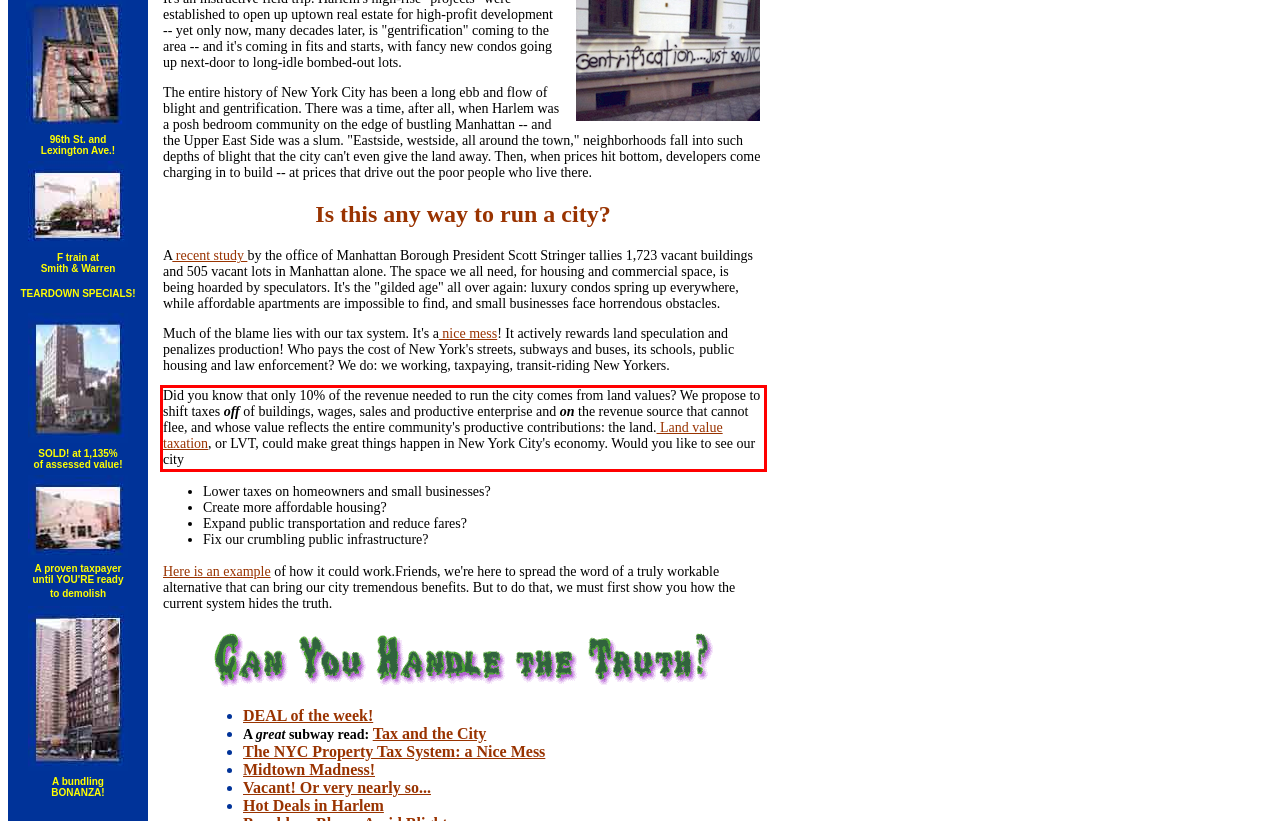Please examine the webpage screenshot and extract the text within the red bounding box using OCR.

Did you know that only 10% of the revenue needed to run the city comes from land values? We propose to shift taxes off of buildings, wages, sales and productive enterprise and on the revenue source that cannot flee, and whose value reflects the entire community's productive contributions: the land. Land value taxation, or LVT, could make great things happen in New York City's economy. Would you like to see our city